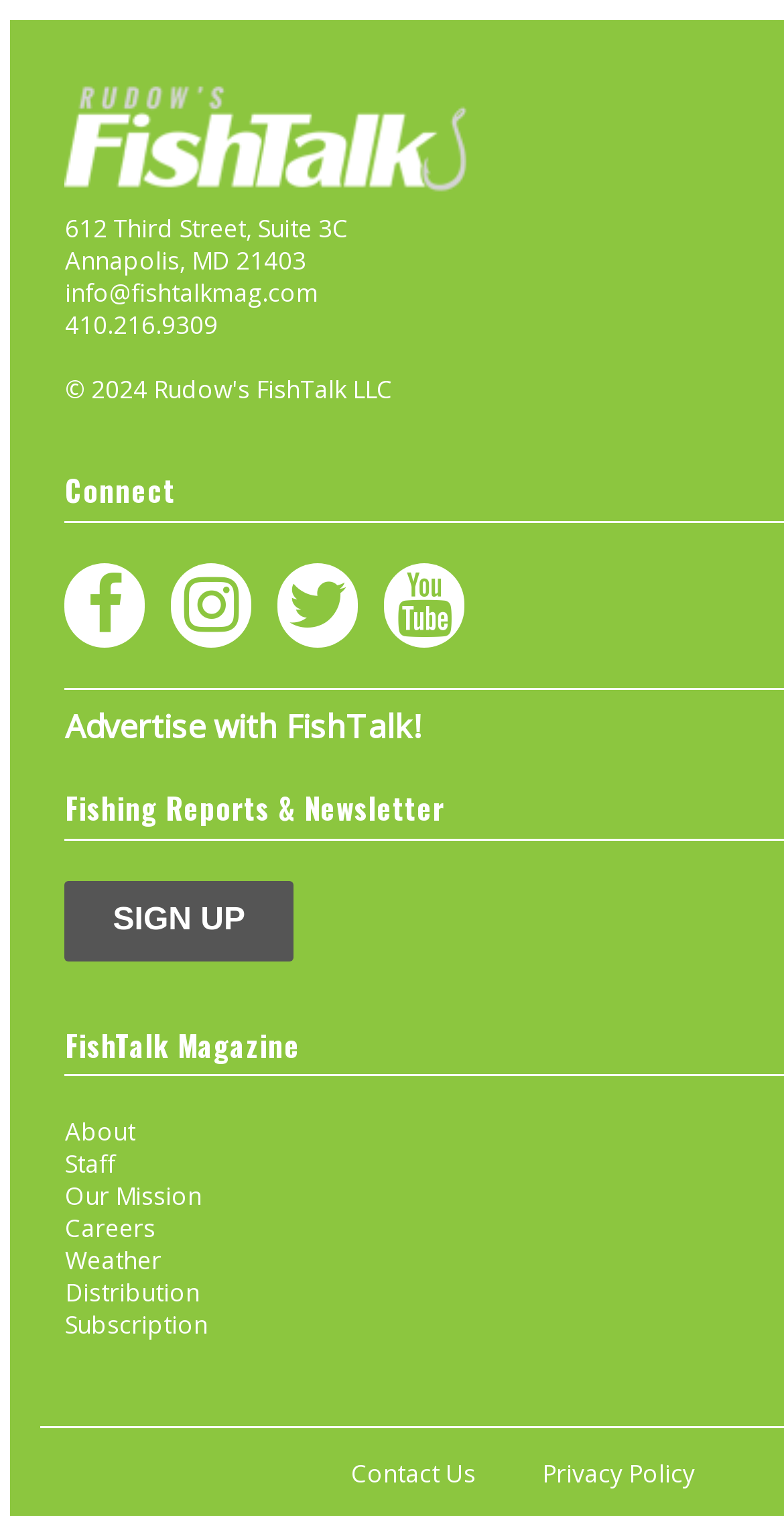Extract the bounding box coordinates for the UI element described as: "Contact Us".

[0.447, 0.962, 0.606, 0.984]